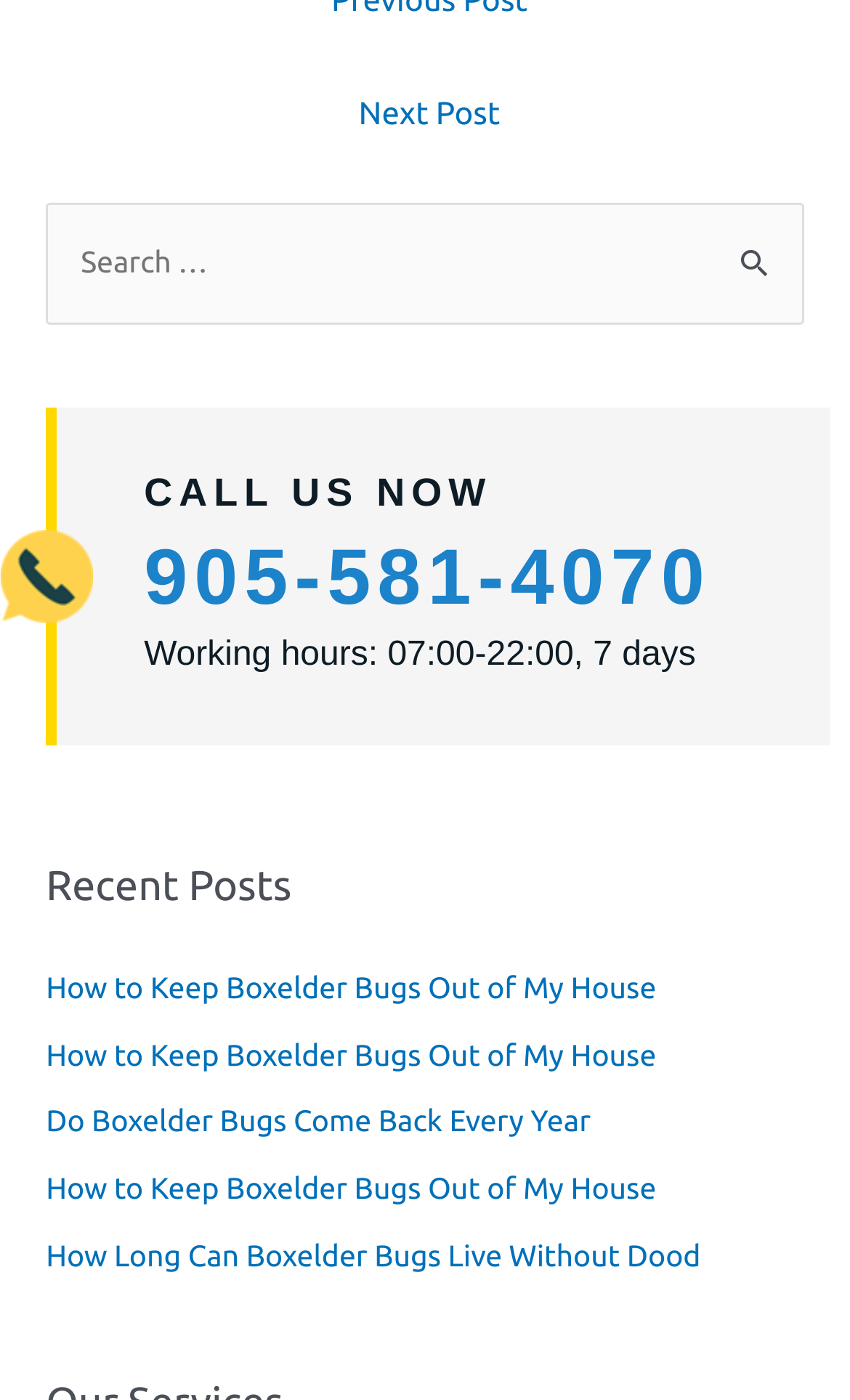What is the phone number to call?
Please provide a single word or phrase as your answer based on the screenshot.

905-581-4070